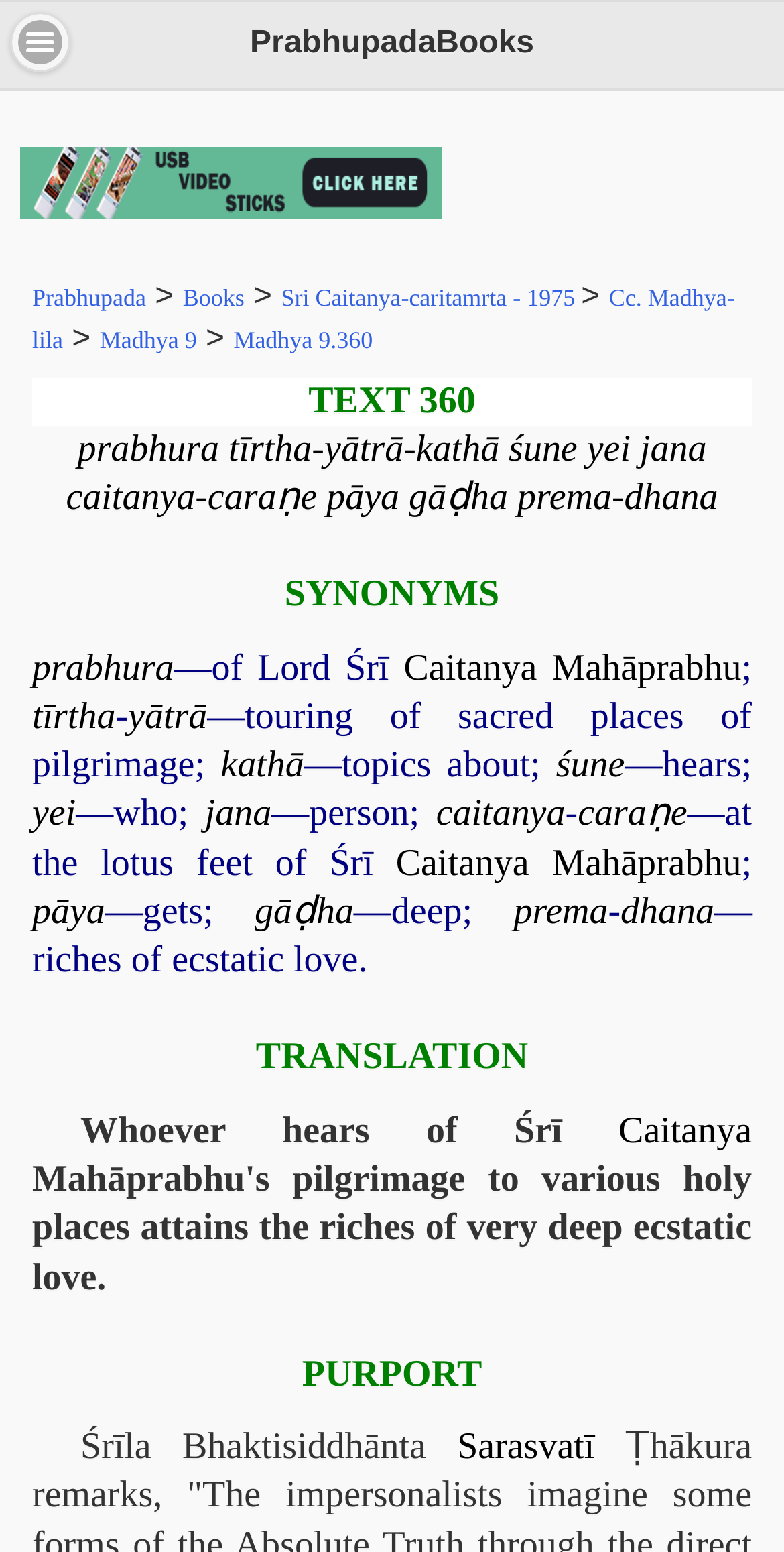Using the details in the image, give a detailed response to the question below:
What is the meaning of 'tīrtha-yātrā'?

The meaning of 'tīrtha-yātrā' can be found in the synonyms section of the webpage, where it is defined as 'touring of sacred places of pilgrimage'.